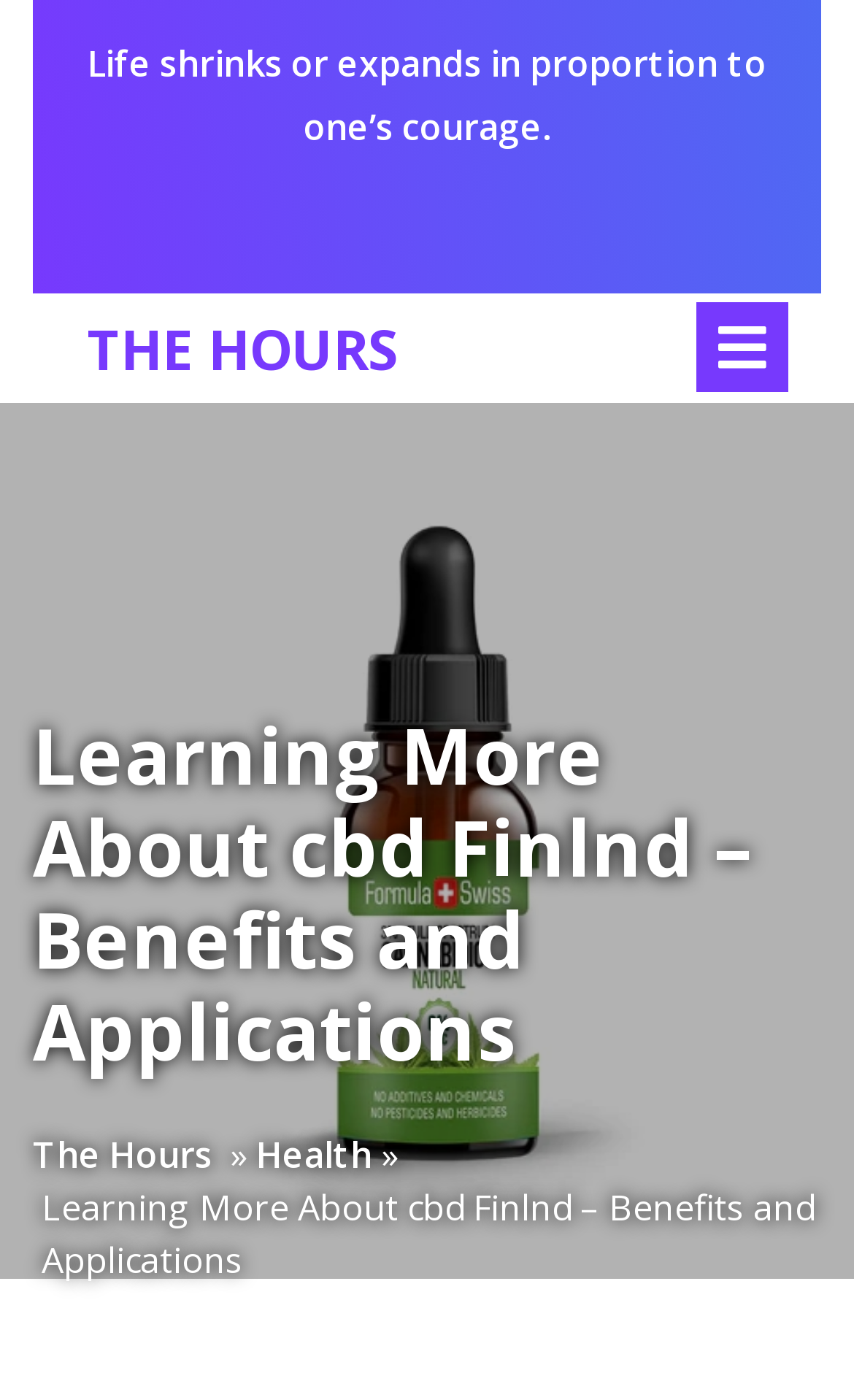Respond to the following question with a brief word or phrase:
Is there a menu on the page?

Yes